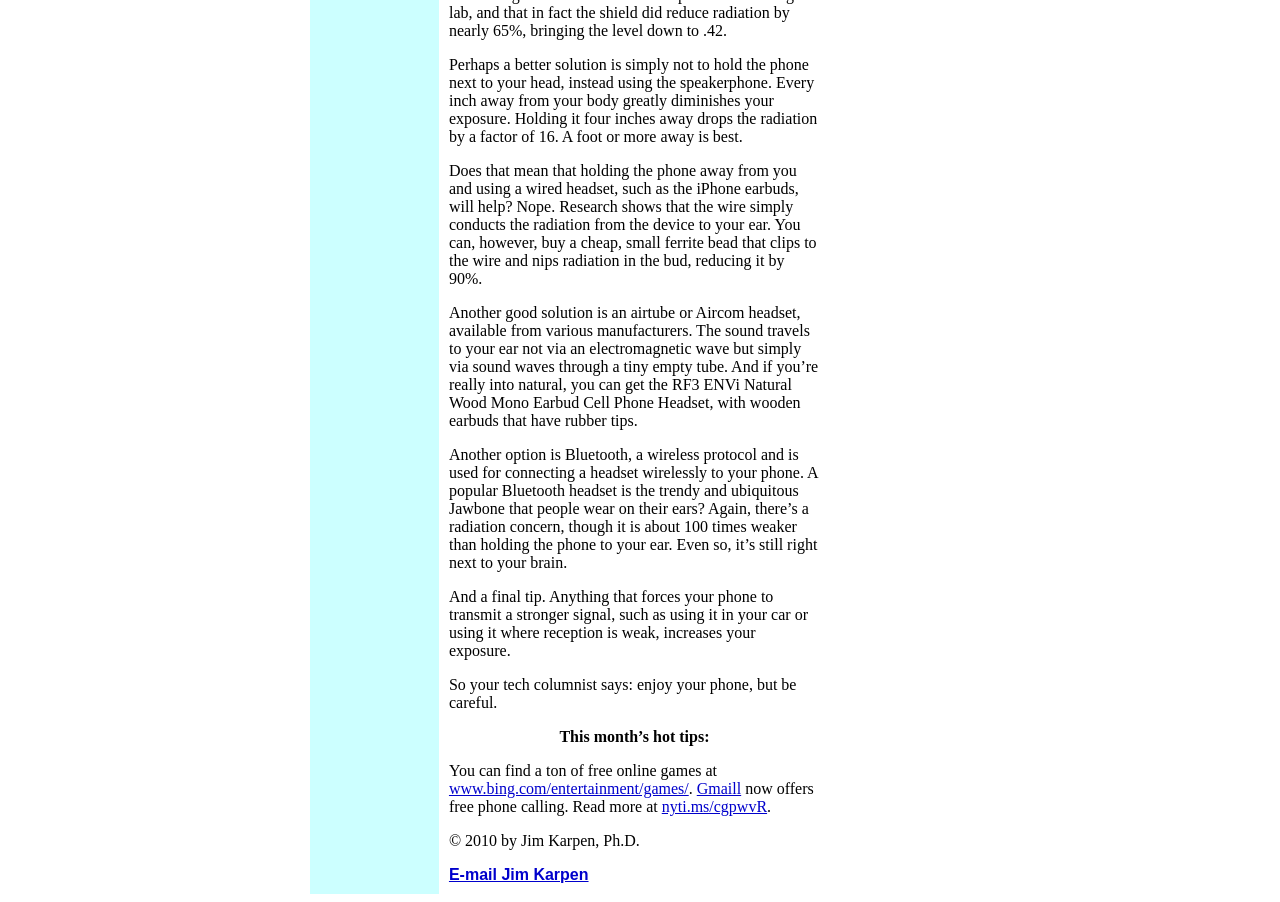What is the URL of the entertainment games website?
Using the image as a reference, give a one-word or short phrase answer.

www.bing.com/entertainment/games/